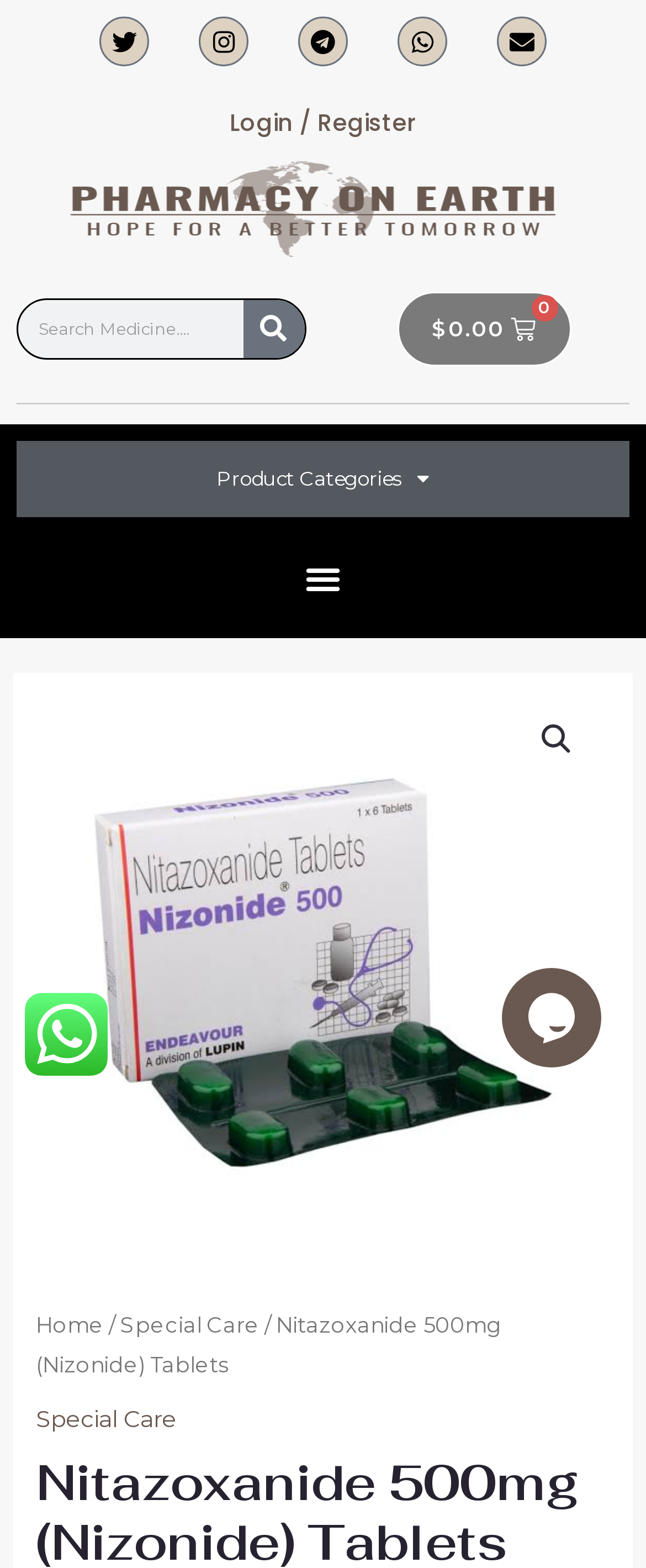Provide a brief response in the form of a single word or phrase:
How many tablets are in a strip?

6